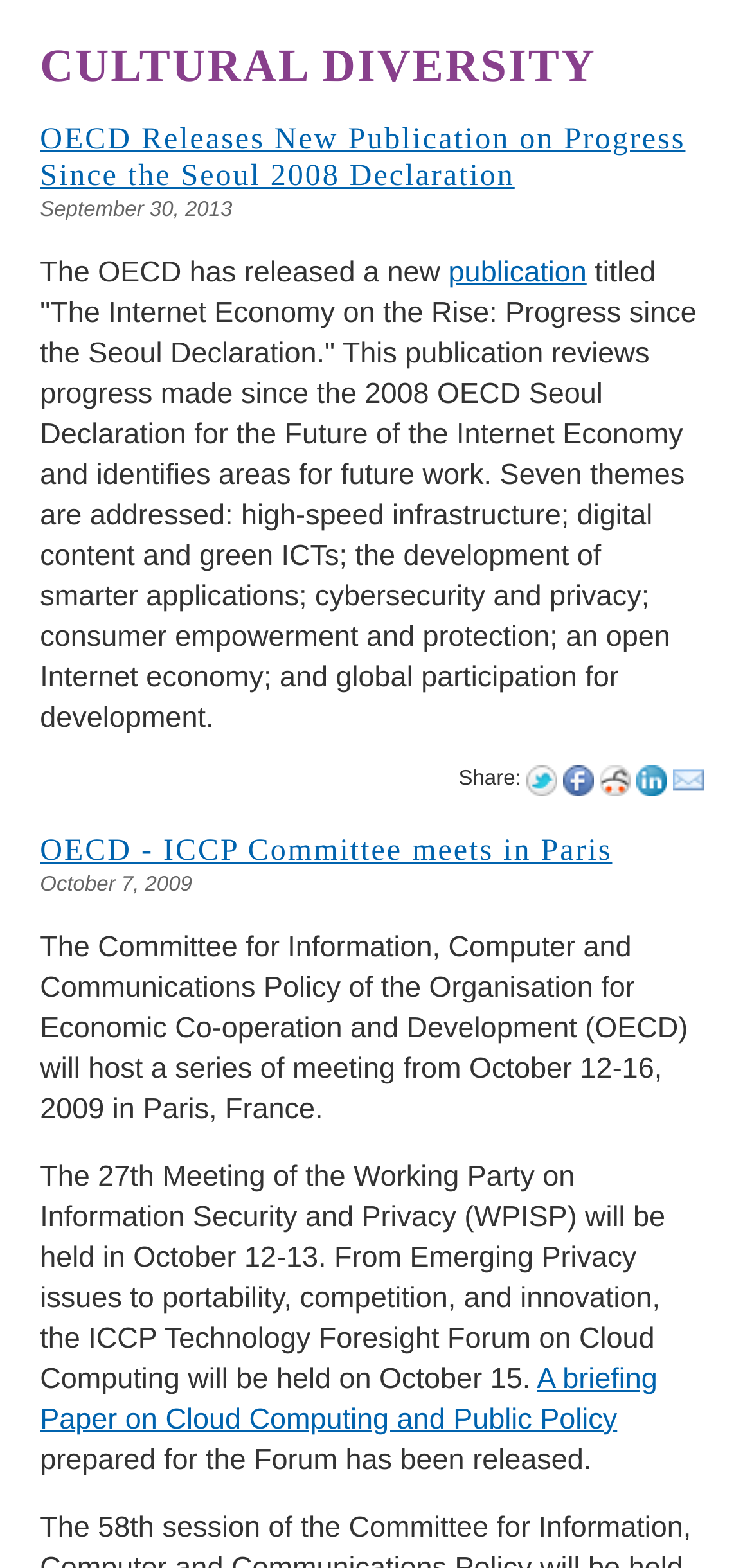What is the date of the second news article?
Look at the screenshot and respond with a single word or phrase.

October 7, 2009